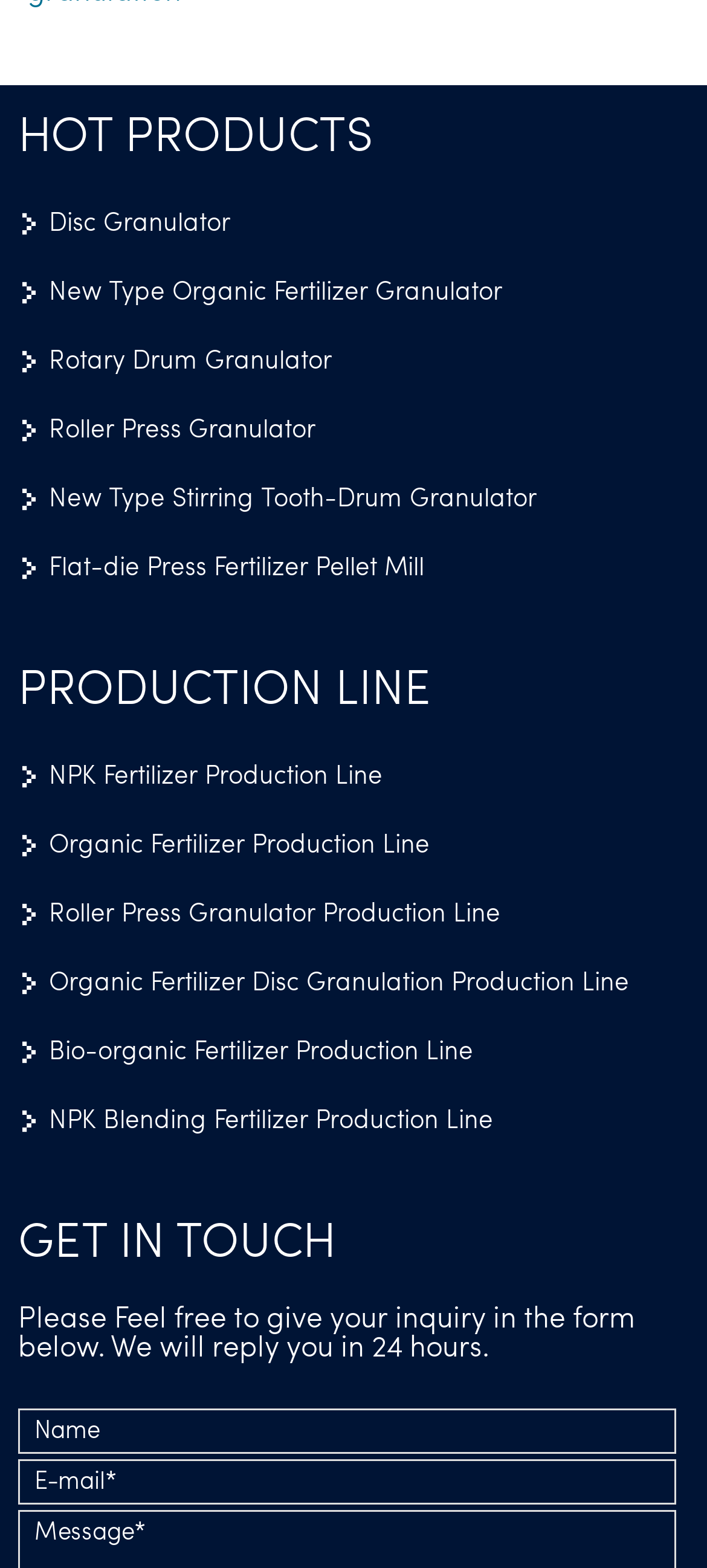From the webpage screenshot, predict the bounding box of the UI element that matches this description: "GET IN TOUCH".

[0.026, 0.778, 0.955, 0.809]